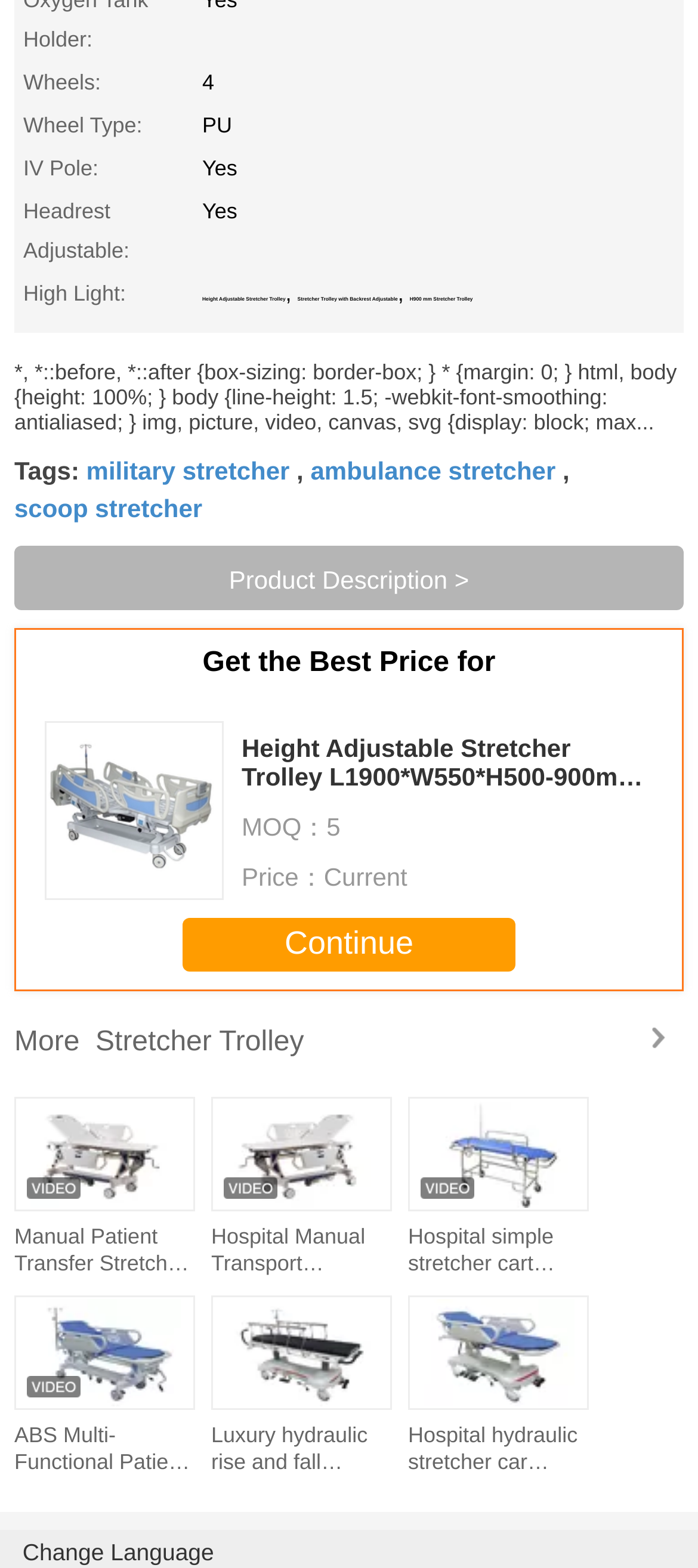Please specify the bounding box coordinates of the area that should be clicked to accomplish the following instruction: "Explore 5 Designer Tips for Adding 2024 Trends to Your Current Space". The coordinates should consist of four float numbers between 0 and 1, i.e., [left, top, right, bottom].

None